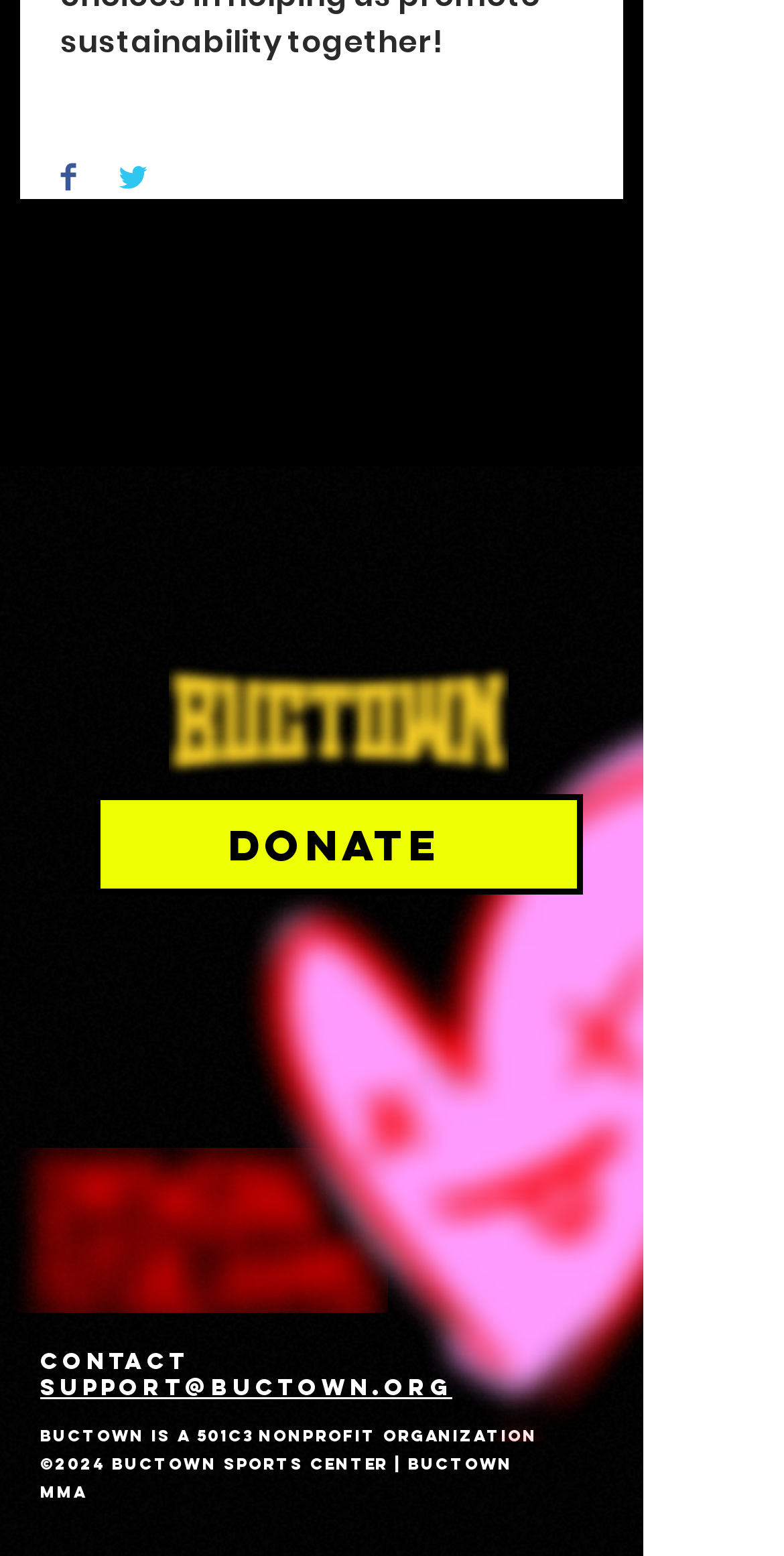Locate the bounding box coordinates of the clickable region to complete the following instruction: "Donate."

[0.121, 0.511, 0.744, 0.575]